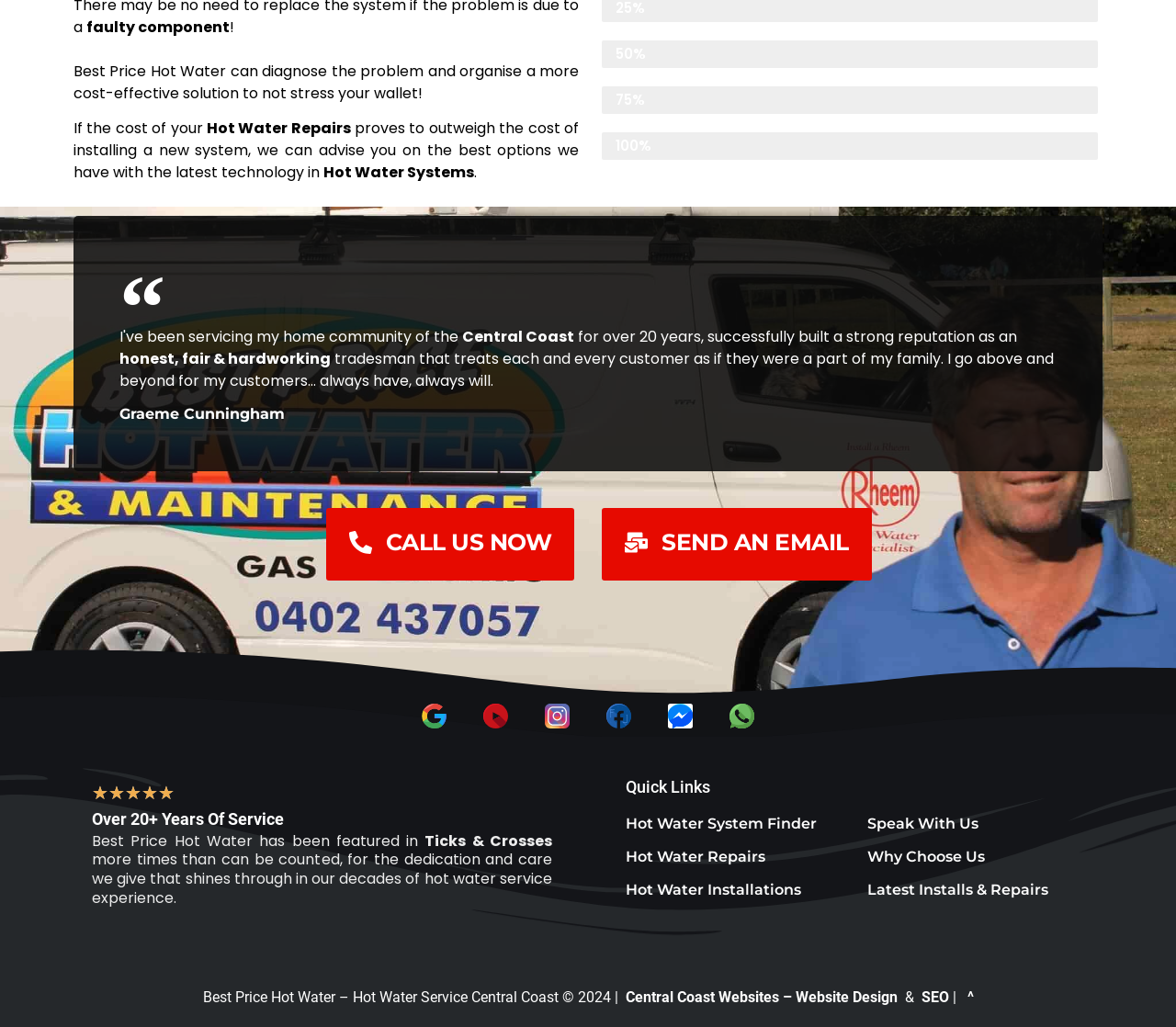Please give a succinct answer to the question in one word or phrase:
How many years of service experience does Best Price Hot Water have?

Over 20 years